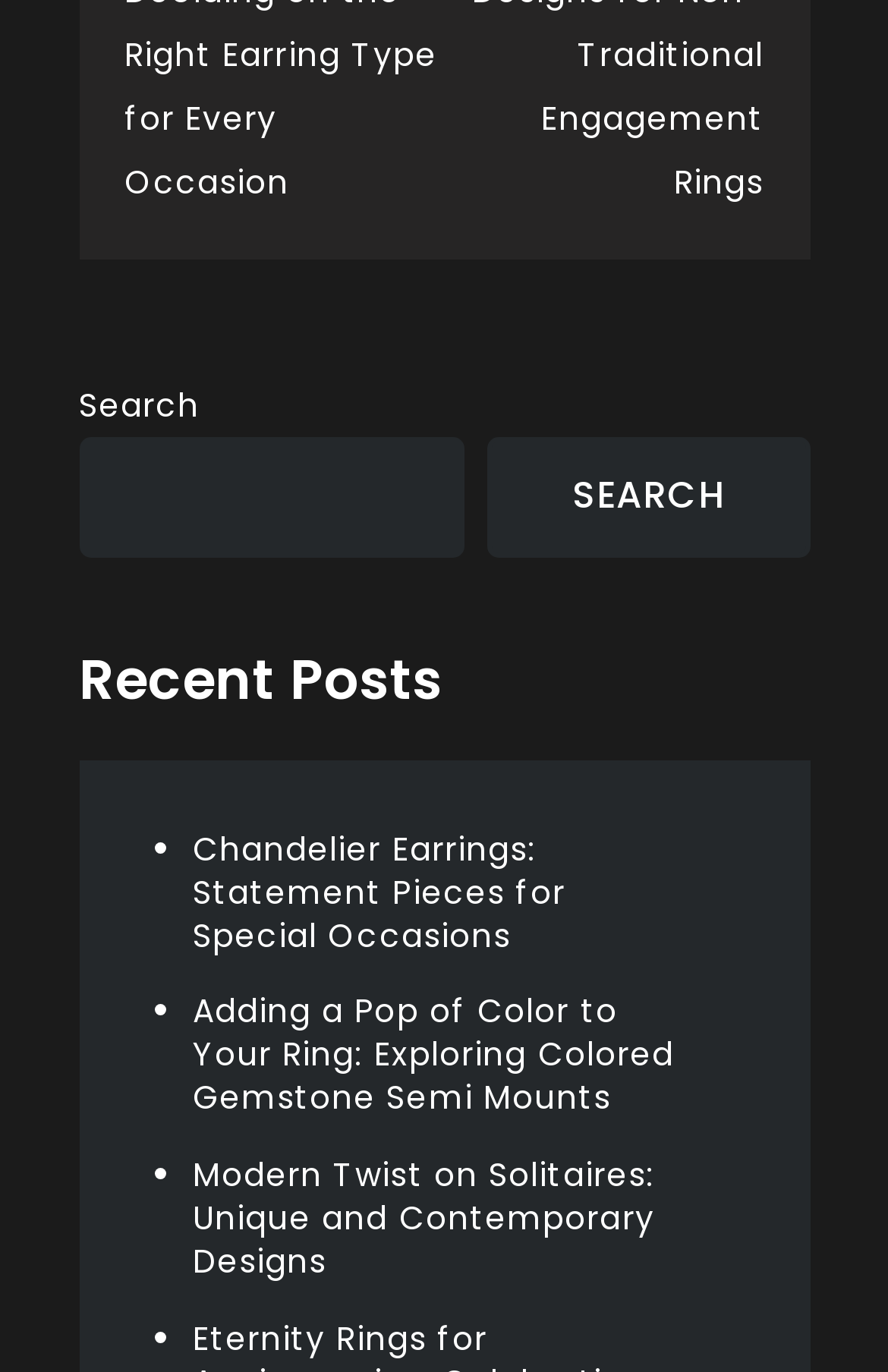Given the element description parent_node: SEARCH name="s", predict the bounding box coordinates for the UI element in the webpage screenshot. The format should be (top-left x, top-left y, bottom-right x, bottom-right y), and the values should be between 0 and 1.

[0.088, 0.318, 0.524, 0.406]